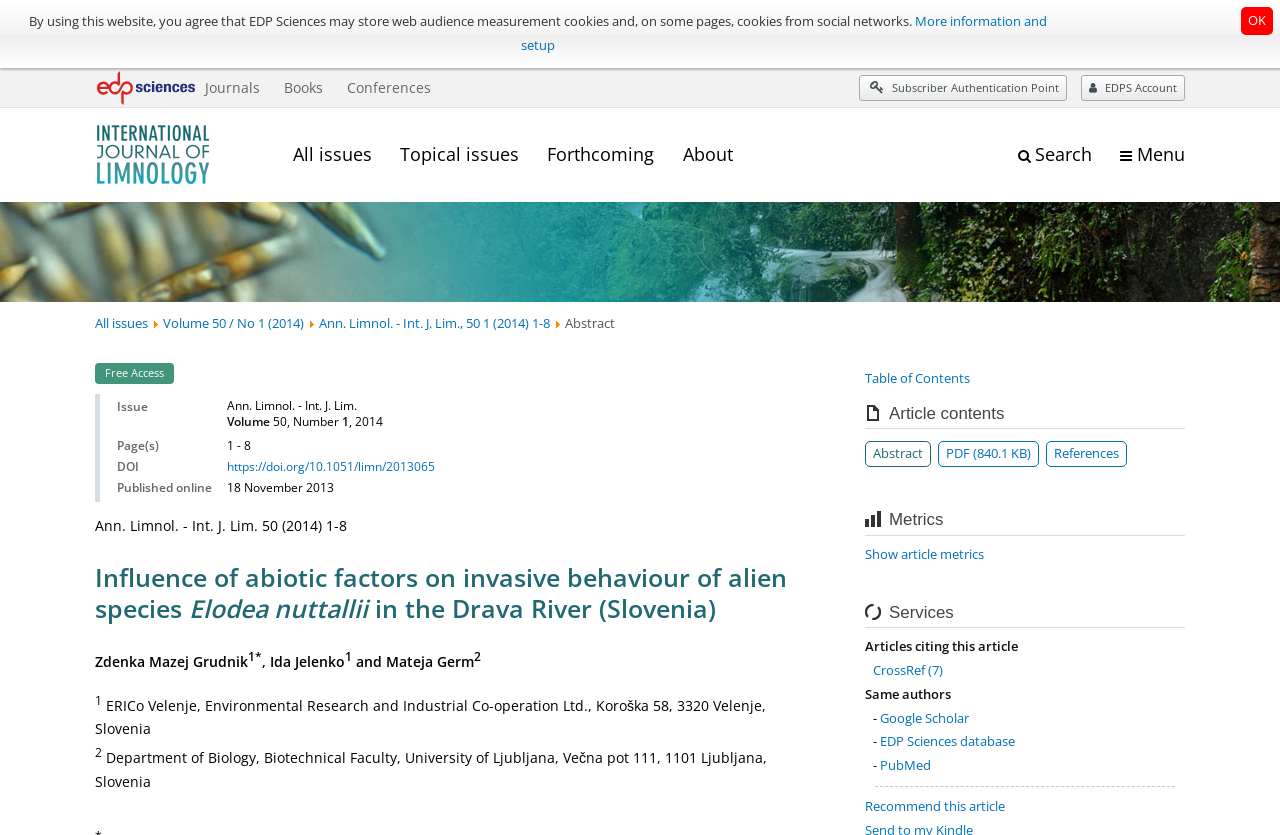Who are the authors of the article?
Please provide a detailed and thorough answer to the question.

I found the authors of the article by looking at the static text elements with the names 'Zdenka Mazej Grudnik', 'Ida Jelenko', and 'Mateja Germ' which are located below the title of the article.